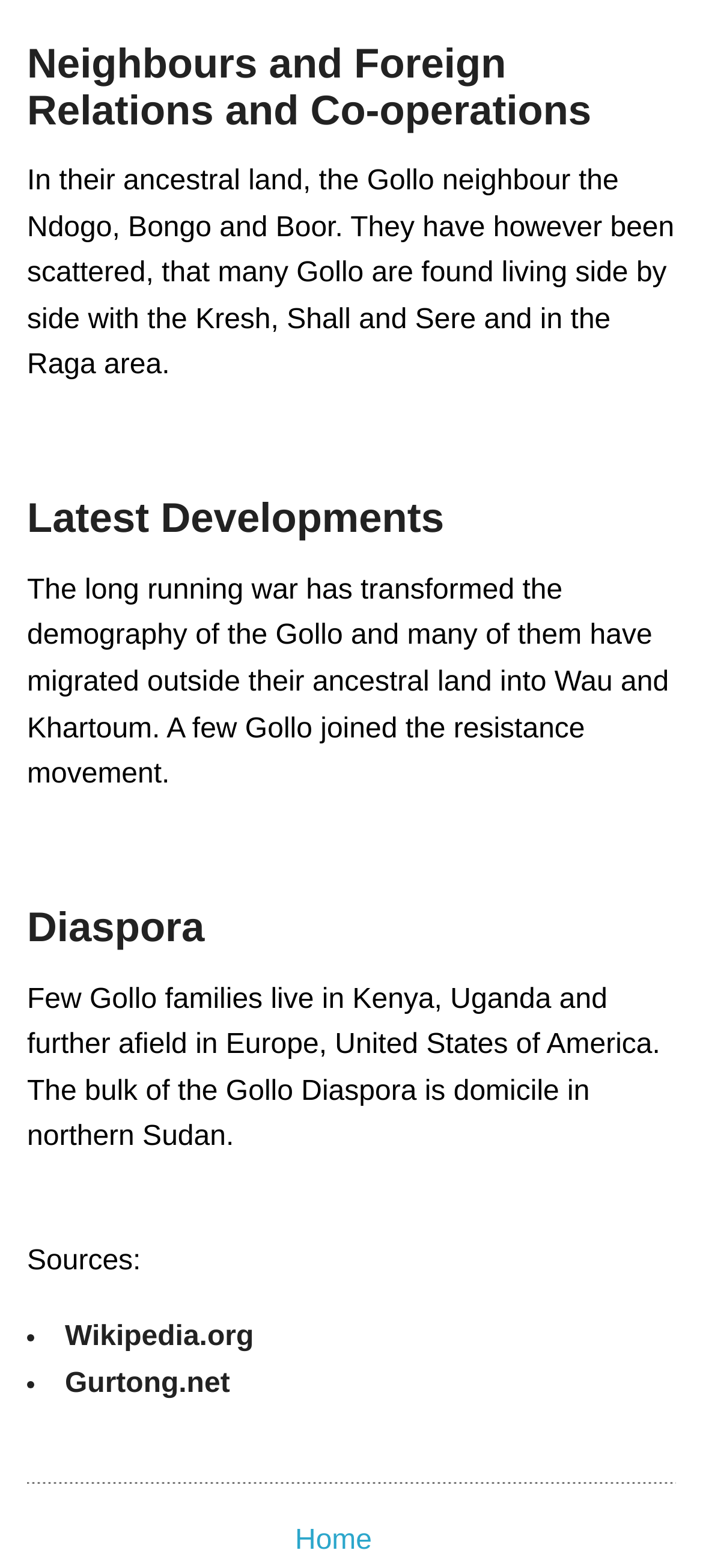What has transformed the demography of the Gollo?
Look at the image and provide a detailed response to the question.

According to the StaticText element with bounding box coordinates [0.038, 0.349, 0.951, 0.487], the long running war has transformed the demography of the Gollo and many of them have migrated outside their ancestral land into Wau and Khartoum.